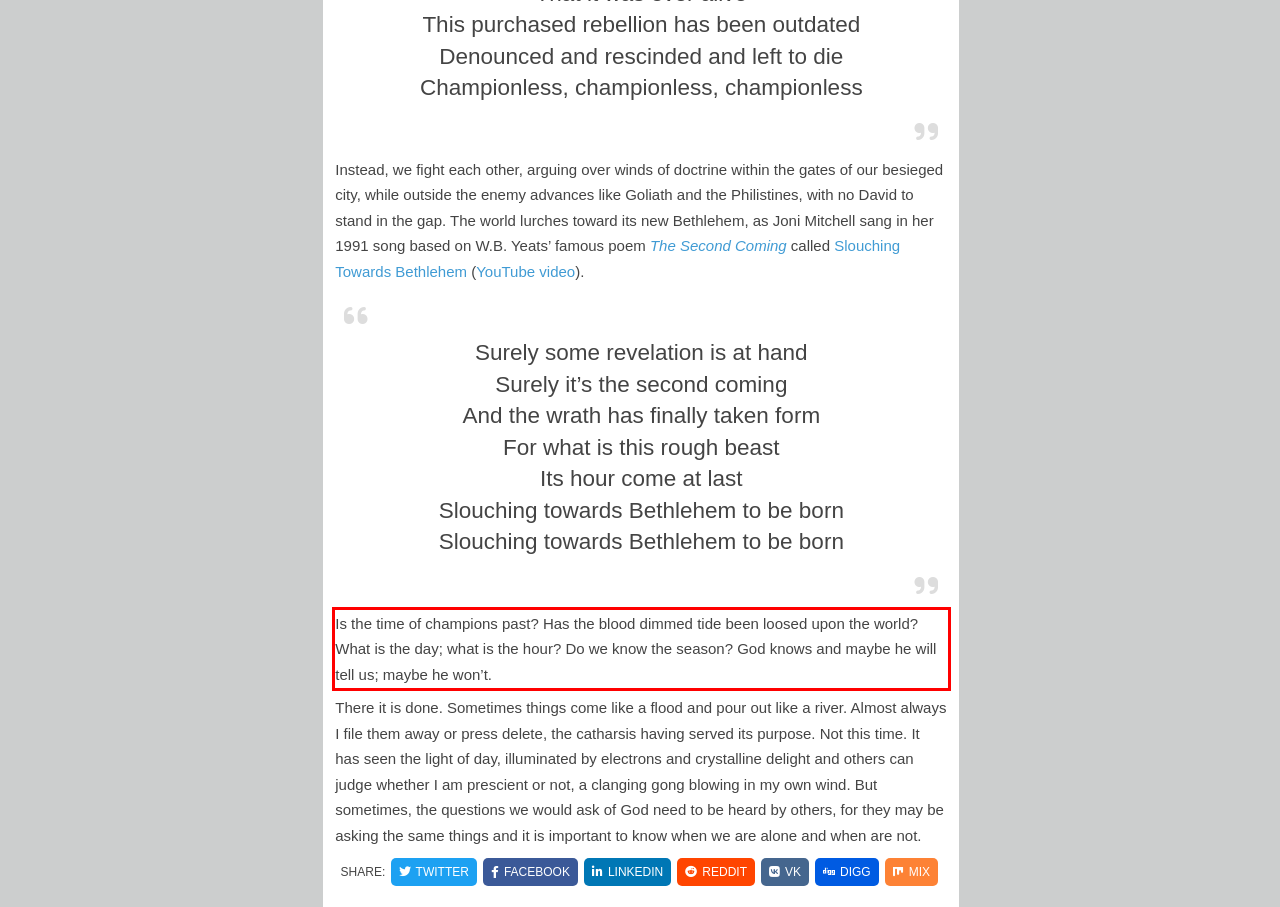Look at the provided screenshot of the webpage and perform OCR on the text within the red bounding box.

Is the time of champions past? Has the blood dimmed tide been loosed upon the world? What is the day; what is the hour? Do we know the season? God knows and maybe he will tell us; maybe he won’t.